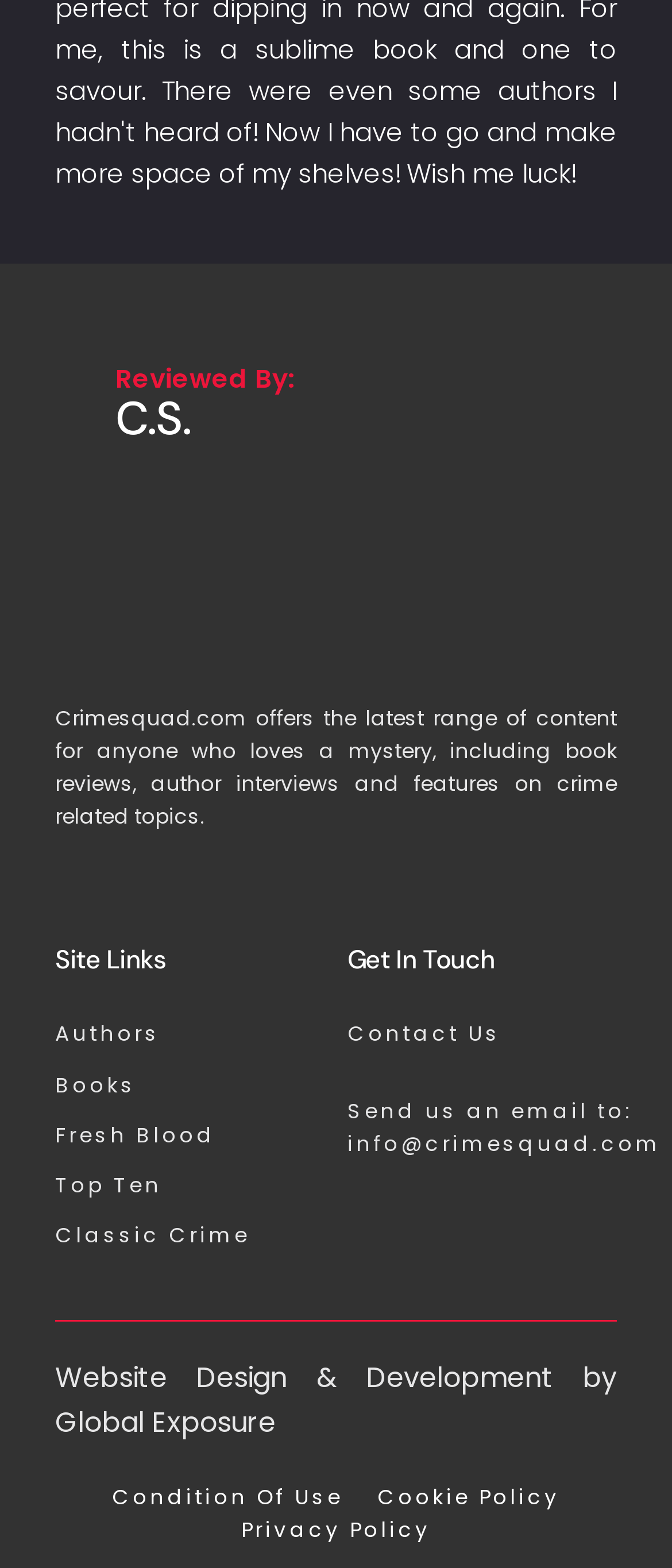Kindly respond to the following question with a single word or a brief phrase: 
What are the categories of links in the 'Site Links' section?

Authors, Books, etc.